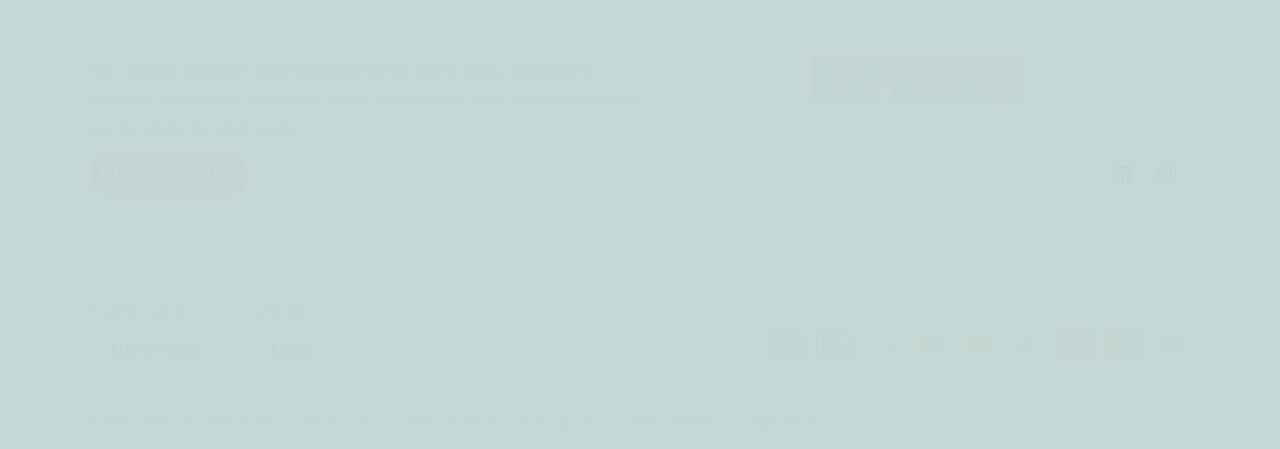Identify the bounding box coordinates of the part that should be clicked to carry out this instruction: "View Rob's Tech Talk".

None